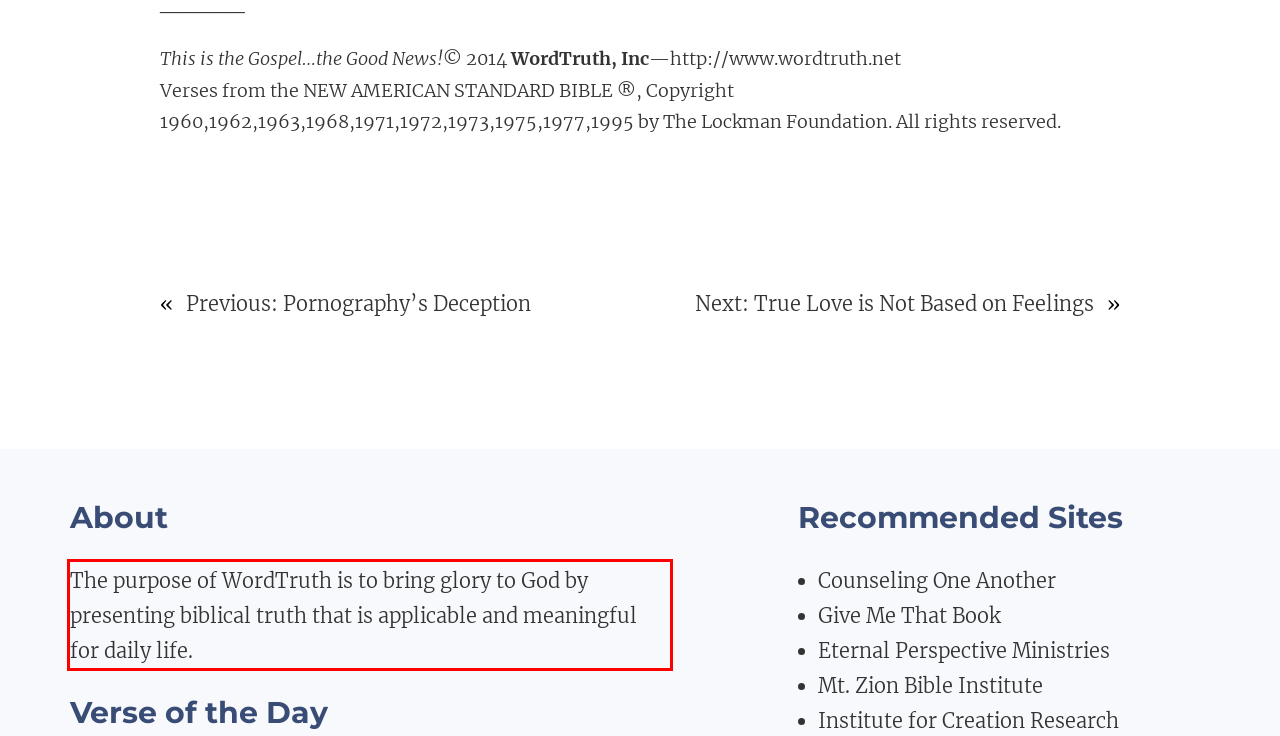Please identify and extract the text content from the UI element encased in a red bounding box on the provided webpage screenshot.

The purpose of WordTruth is to bring glory to God by presenting biblical truth that is applicable and meaningful for daily life.